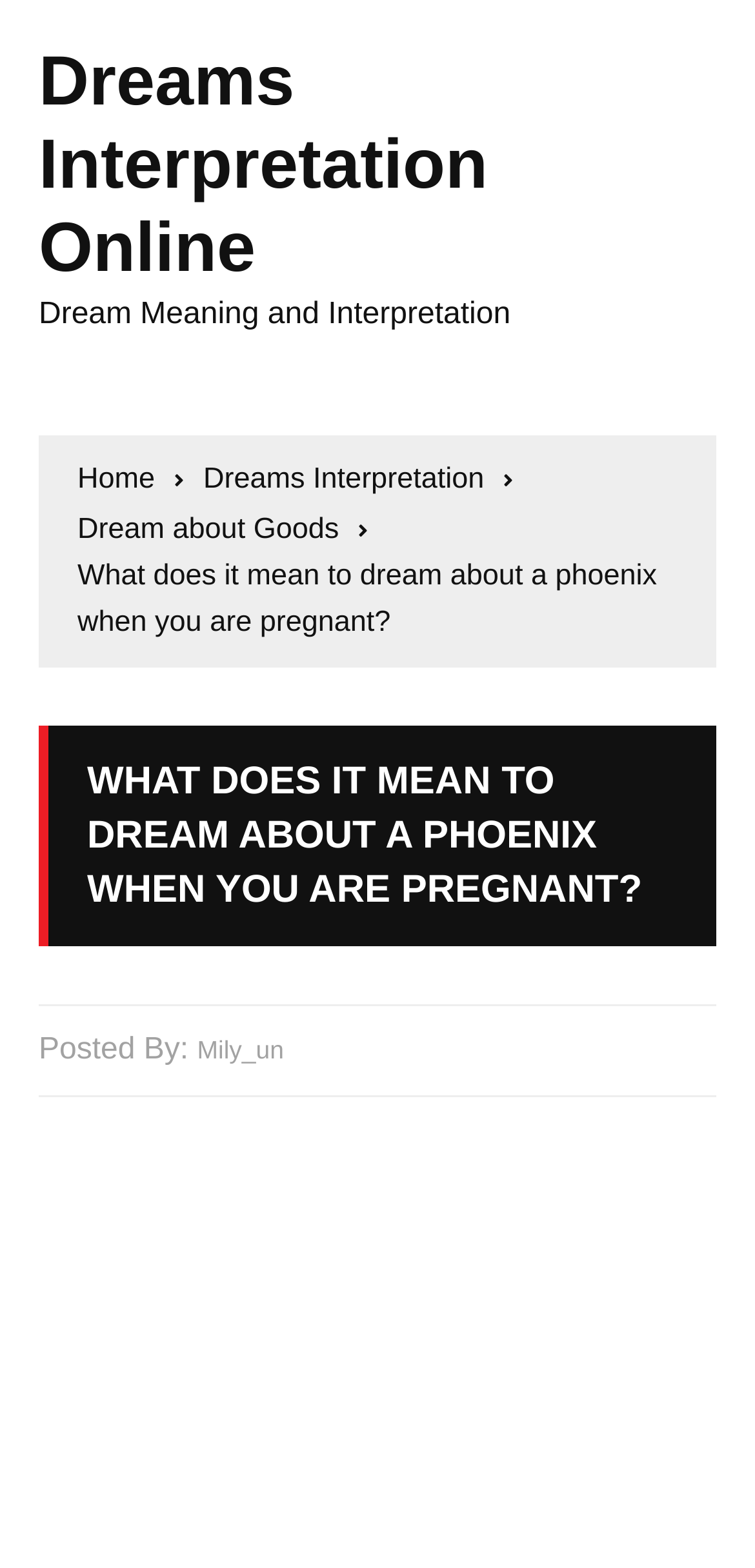What is the navigation section?
Using the image, respond with a single word or phrase.

Breadcrumbs